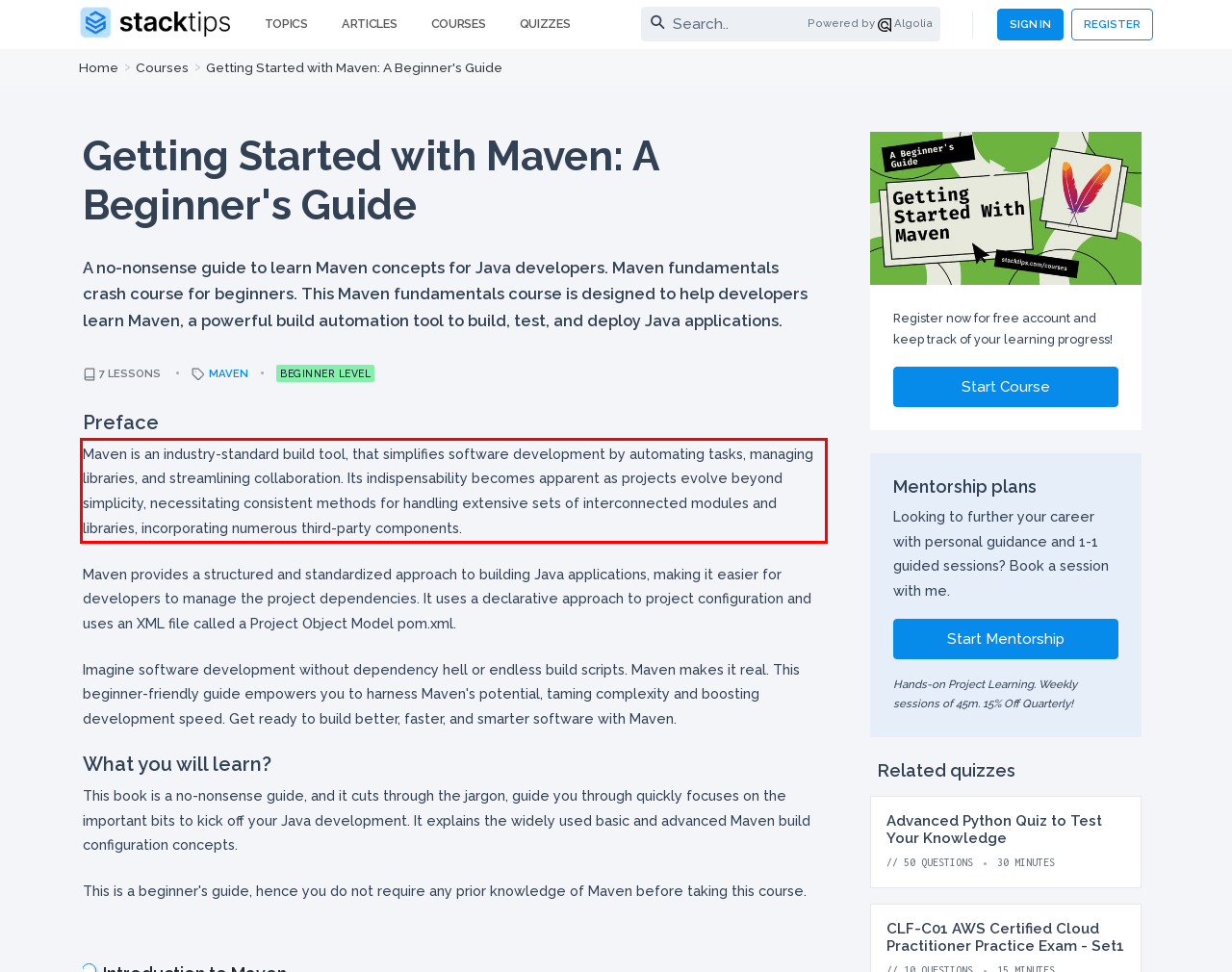Using the provided screenshot of a webpage, recognize and generate the text found within the red rectangle bounding box.

Maven is an industry-standard build tool, that simplifies software development by automating tasks, managing libraries, and streamlining collaboration. Its indispensability becomes apparent as projects evolve beyond simplicity, necessitating consistent methods for handling extensive sets of interconnected modules and libraries, incorporating numerous third-party components.